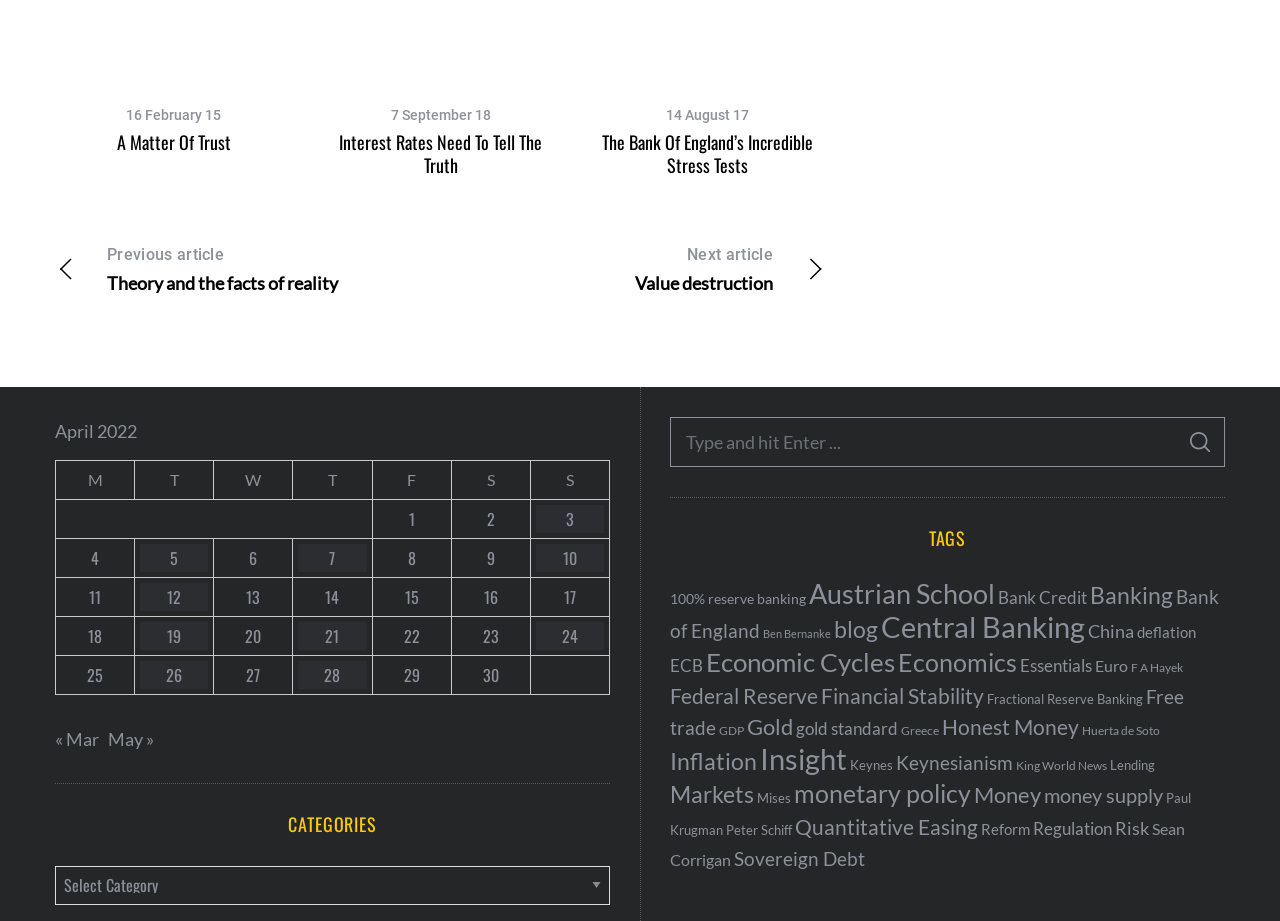Determine the bounding box coordinates of the clickable region to follow the instruction: "Click the 'GET IN TOUCH' heading".

None